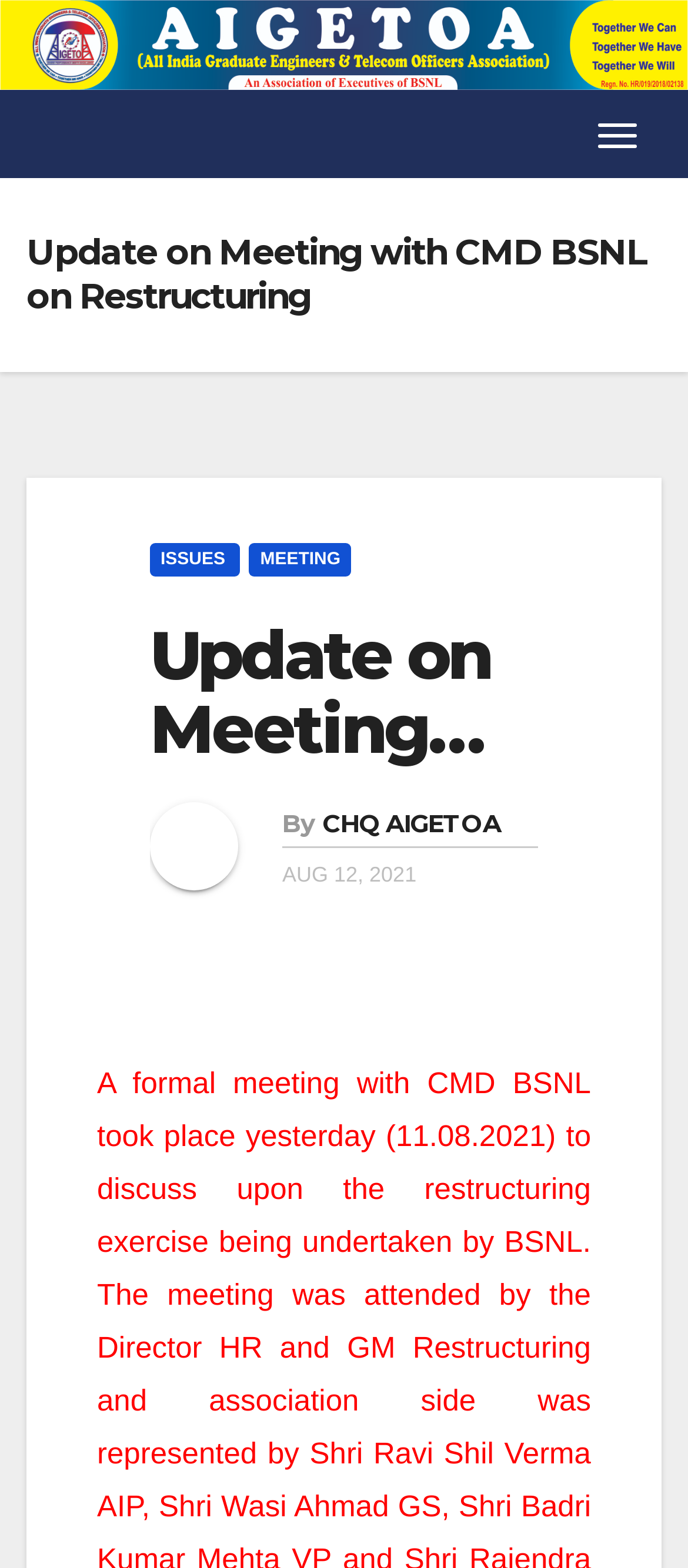Respond to the following question using a concise word or phrase: 
What is the date of the meeting?

AUG 12, 2021